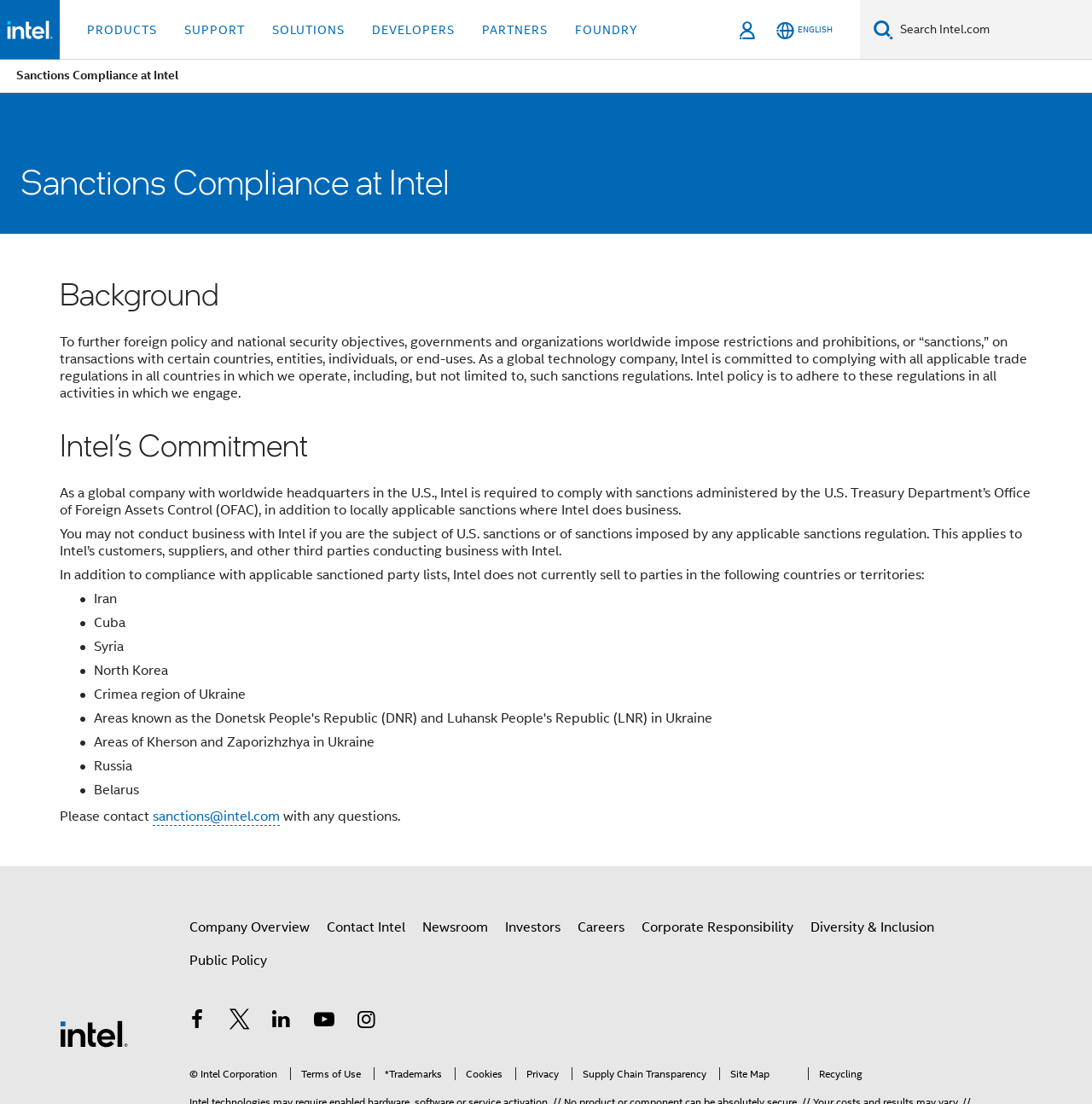What countries or territories does Intel not sell to?
Identify the answer in the screenshot and reply with a single word or phrase.

Iran, Cuba, Syria, etc.